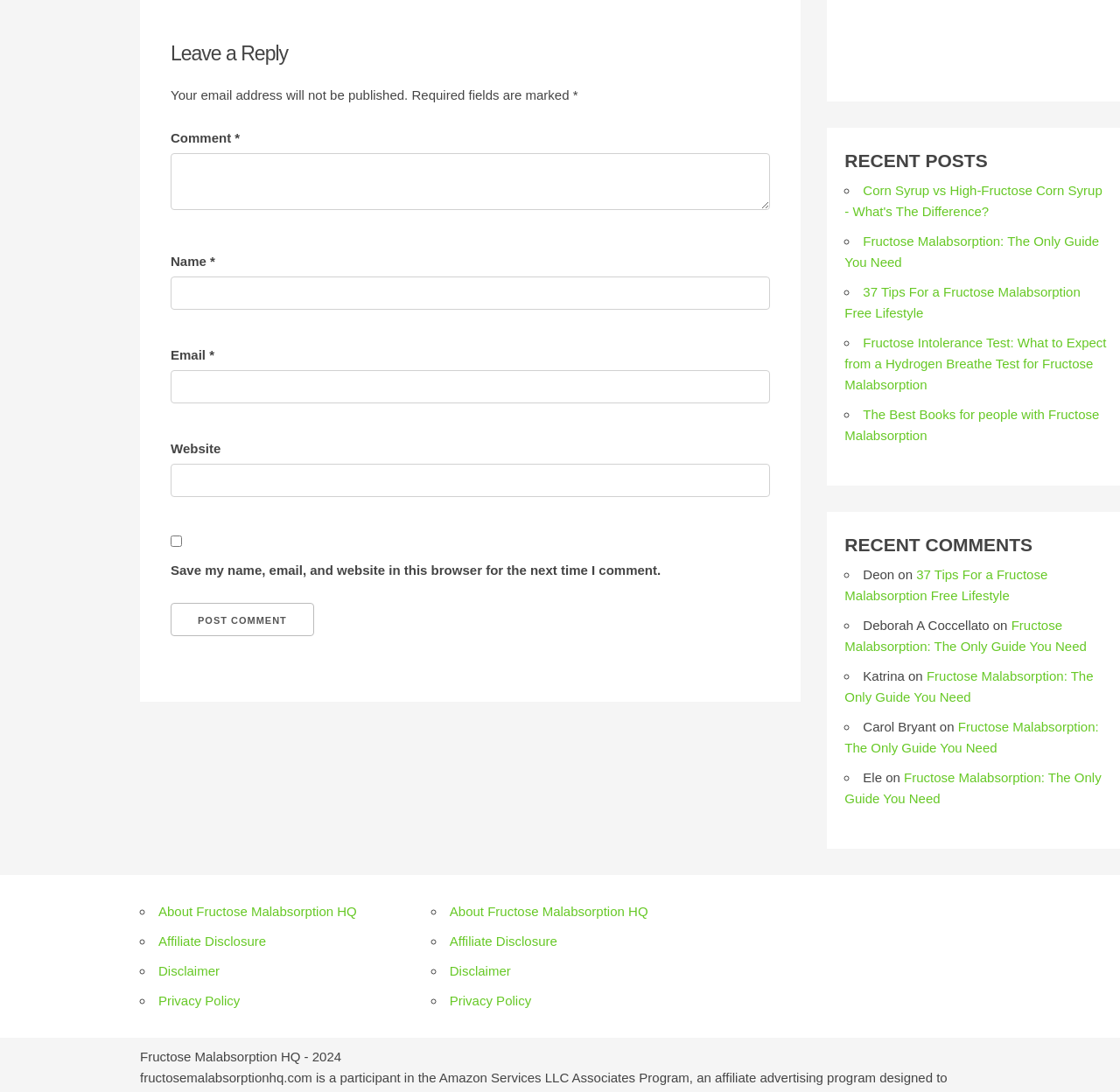How many recent posts are listed?
Please interpret the details in the image and answer the question thoroughly.

The 'RECENT POSTS' section lists four recent posts, each with a list marker and a link to the post. The posts are 'Corn Syrup vs High-Fructose Corn Syrup - What's The Difference?', 'Fructose Malabsorption: The Only Guide You Need', '37 Tips For a Fructose Malabsorption Free Lifestyle', and 'Fructose Intolerance Test: What to Expect from a Hydrogen Breathe Test for Fructose Malabsorption'.